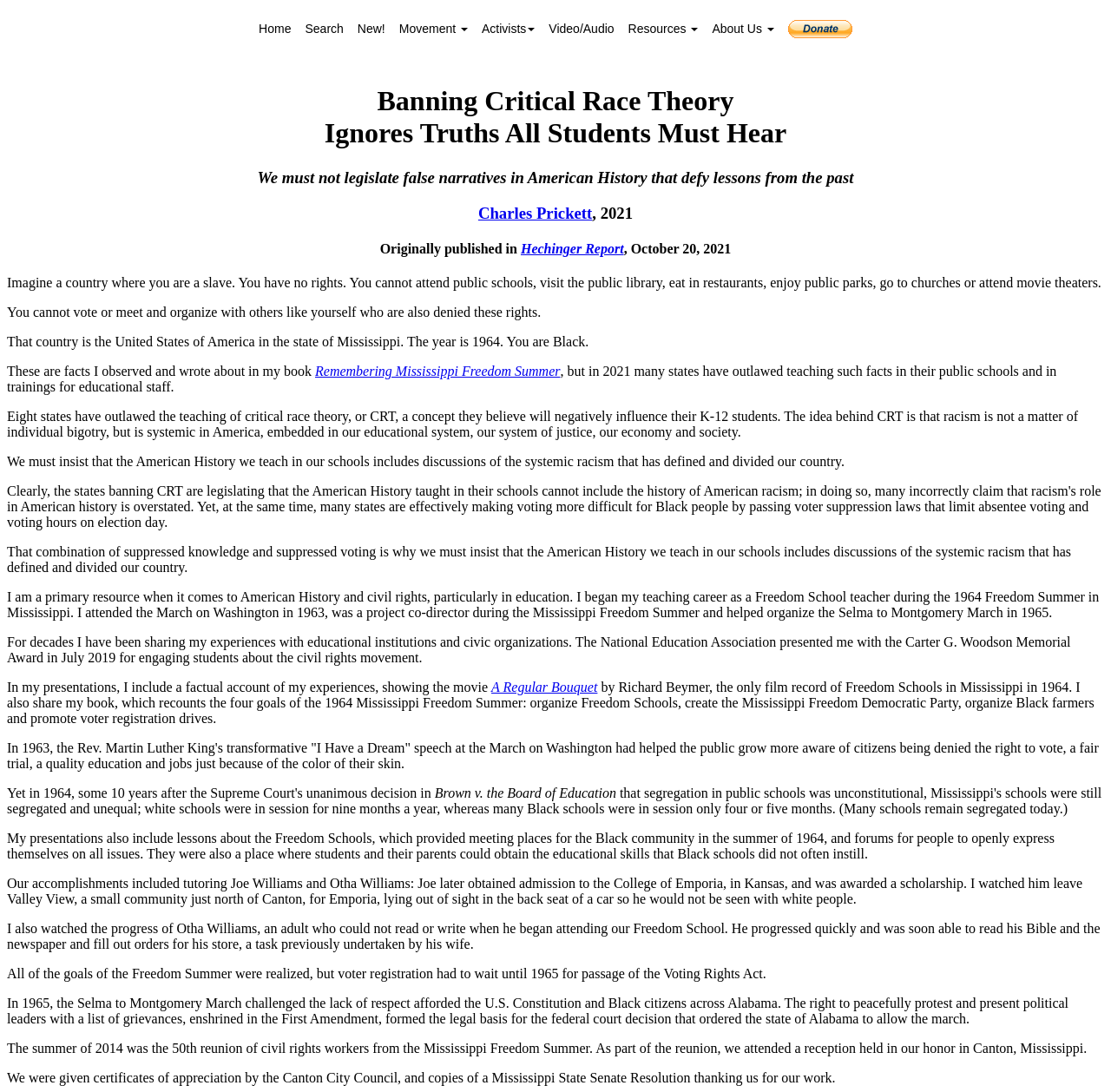Give a short answer to this question using one word or a phrase:
Who wrote the book 'Remembering Mississippi Freedom Summer'?

Charles Prickett